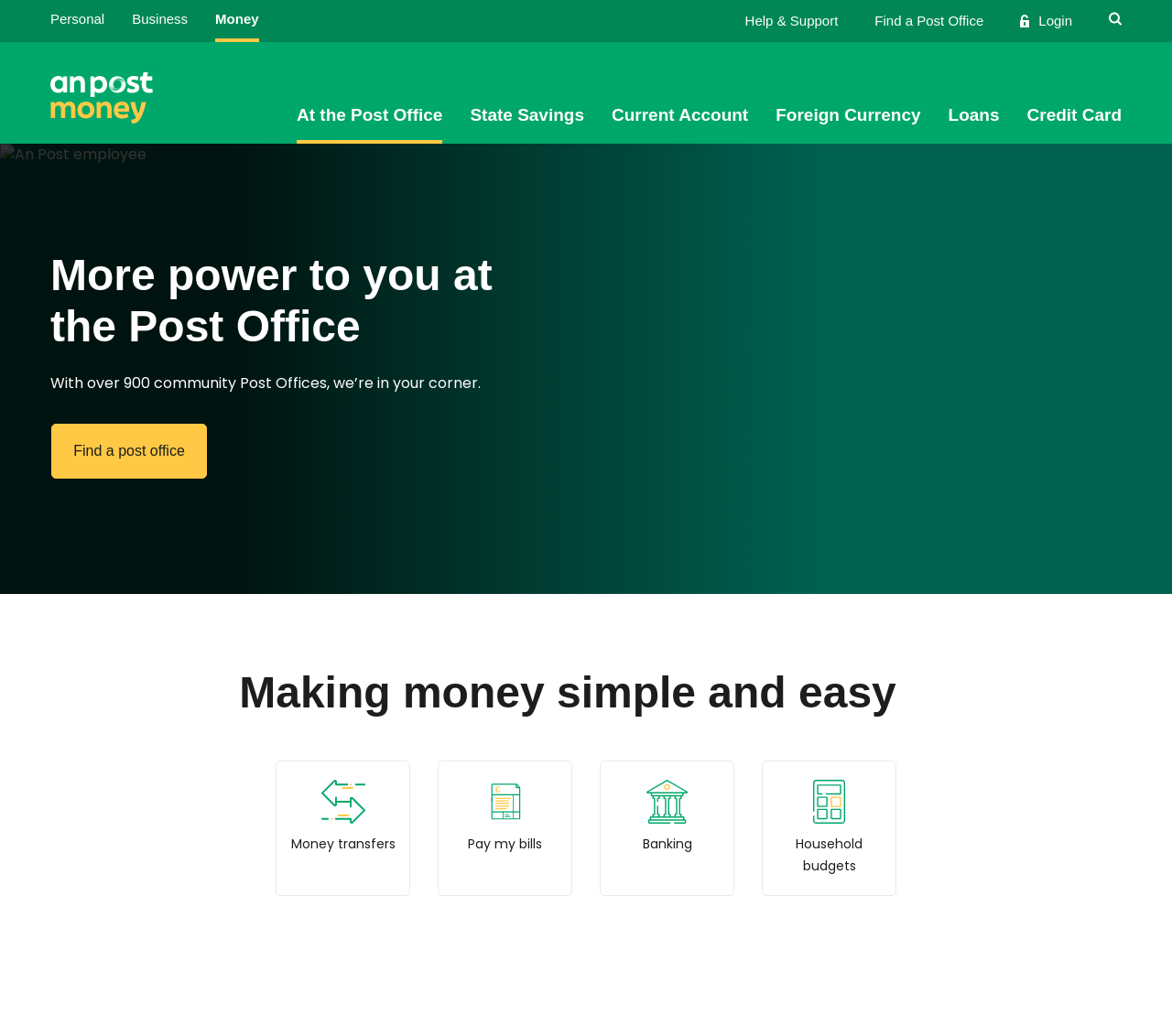How many community post offices are there?
Answer the question with a single word or phrase by looking at the picture.

Over 900